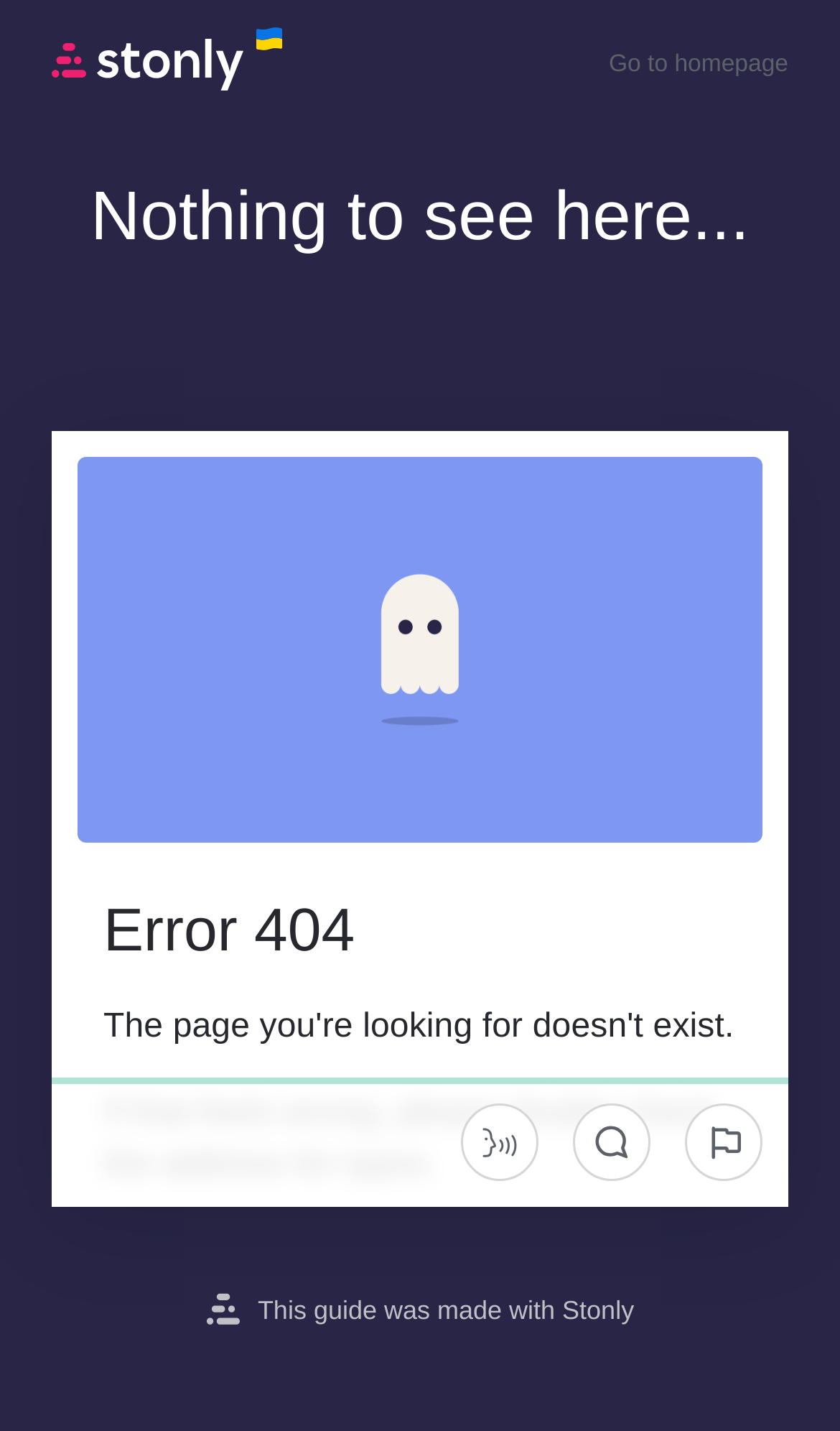Give a detailed overview of the webpage's appearance and contents.

The webpage features a prominent link at the top left corner with an accompanying image. The link is not labeled, but the image is positioned directly above it. 

On the opposite side of the page, at the top right corner, there is another link labeled "Go to homepage". 

Below the top-left link, there is a heading that reads "Nothing to see here...". This heading spans across the entire width of the page.

Underneath the heading, an iframe takes up most of the page's real estate, occupying the majority of the space.

At the very bottom of the page, there is a link labeled "This guide was made with Stonly" accompanied by a small image to its left.